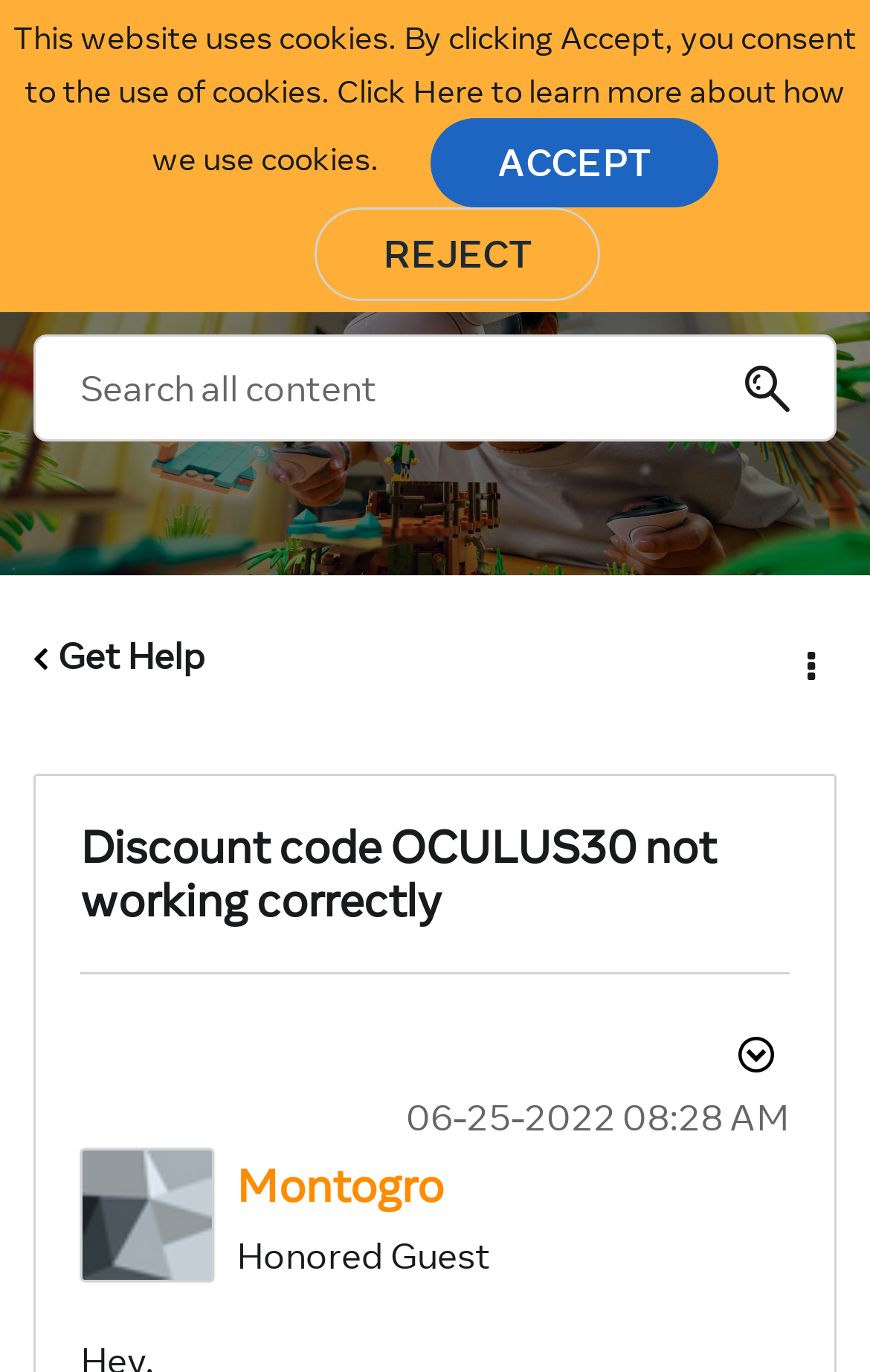Find the bounding box coordinates for the HTML element described as: "Reject". The coordinates should consist of four float values between 0 and 1, i.e., [left, top, right, bottom].

[0.36, 0.151, 0.691, 0.219]